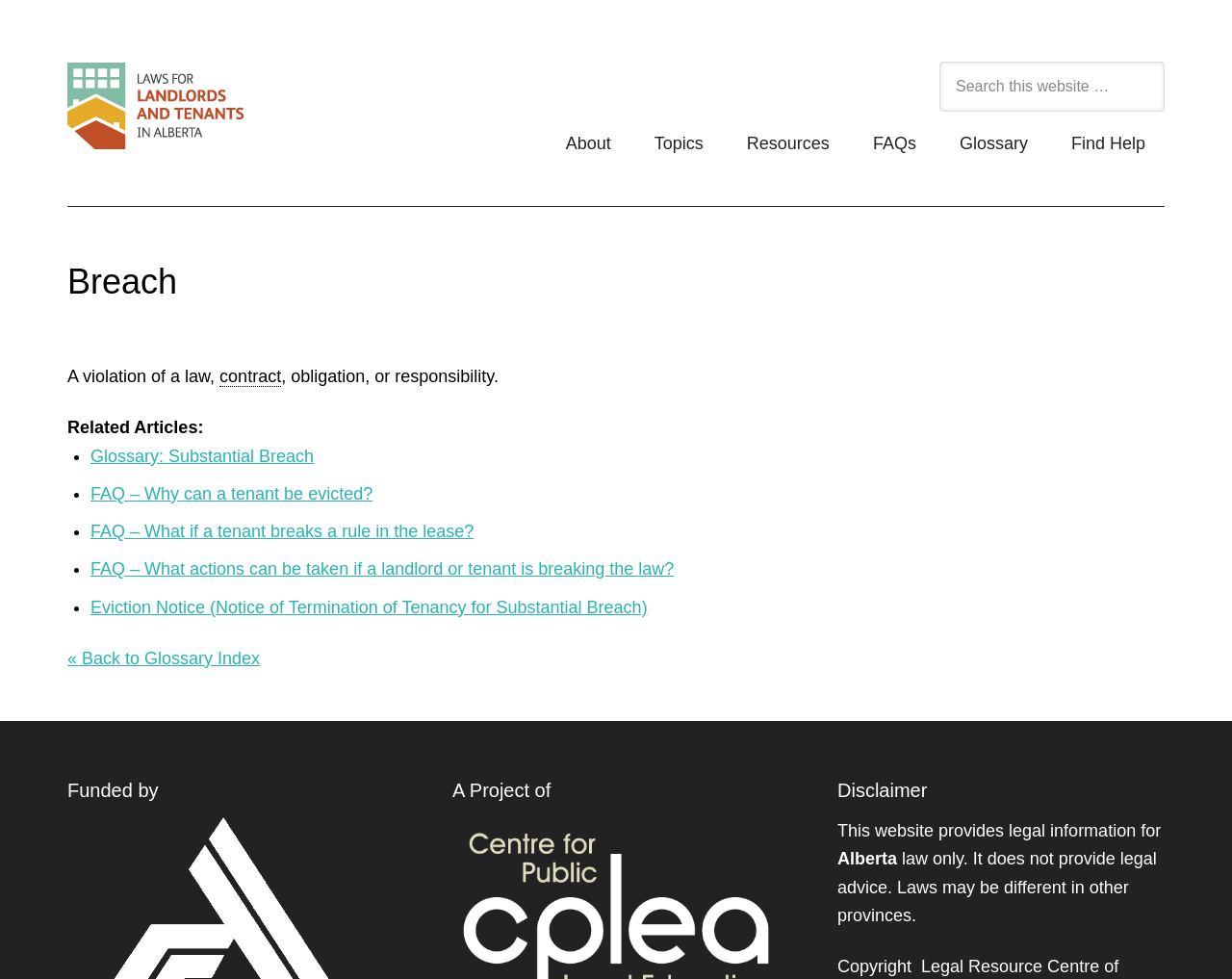Please identify the bounding box coordinates of the element's region that needs to be clicked to fulfill the following instruction: "View related article on Glossary: Substantial Breach". The bounding box coordinates should consist of four float numbers between 0 and 1, i.e., [left, top, right, bottom].

[0.073, 0.456, 0.255, 0.475]